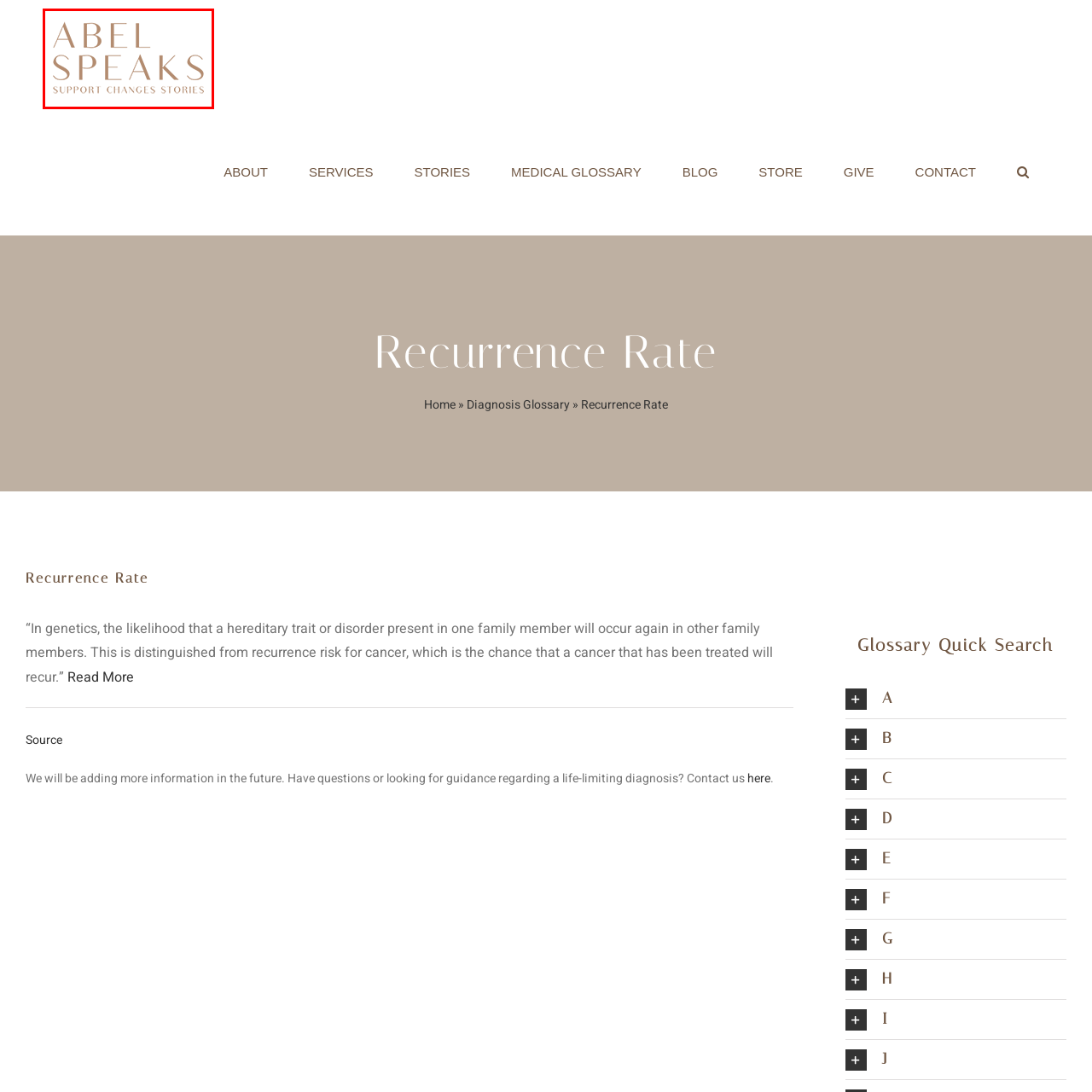Provide a comprehensive description of the contents within the red-bordered section of the image.

The image features the logo of "Abel Speaks," prominently displaying the brand name in elegant, capitalized typography. The words "ABEL SPEAKS" are artistically styled, conveying a sense of compassion and support, while the tagline "SUPPORT CHANGES STORIES" underscores its mission to provide guidance and encouragement. This logo represents an organization focused on offering support to individuals navigating life-limiting challenges, emphasizing a narrative of change and resilience. The overall design highlights the organization’s commitment to fostering meaningful connections and advocacy.